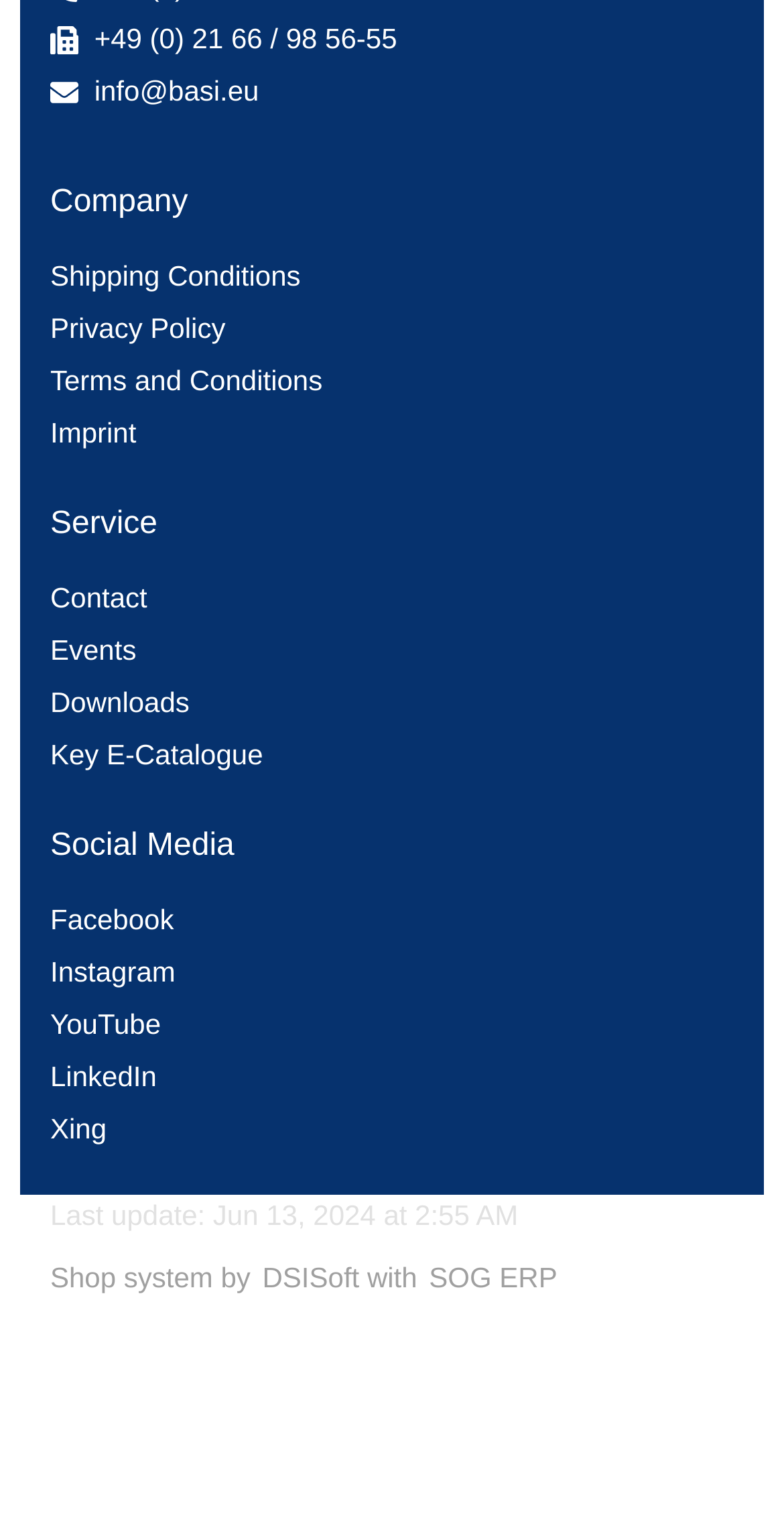Please identify the bounding box coordinates of the region to click in order to complete the task: "view the events page". The coordinates must be four float numbers between 0 and 1, specified as [left, top, right, bottom].

[0.064, 0.407, 0.577, 0.441]